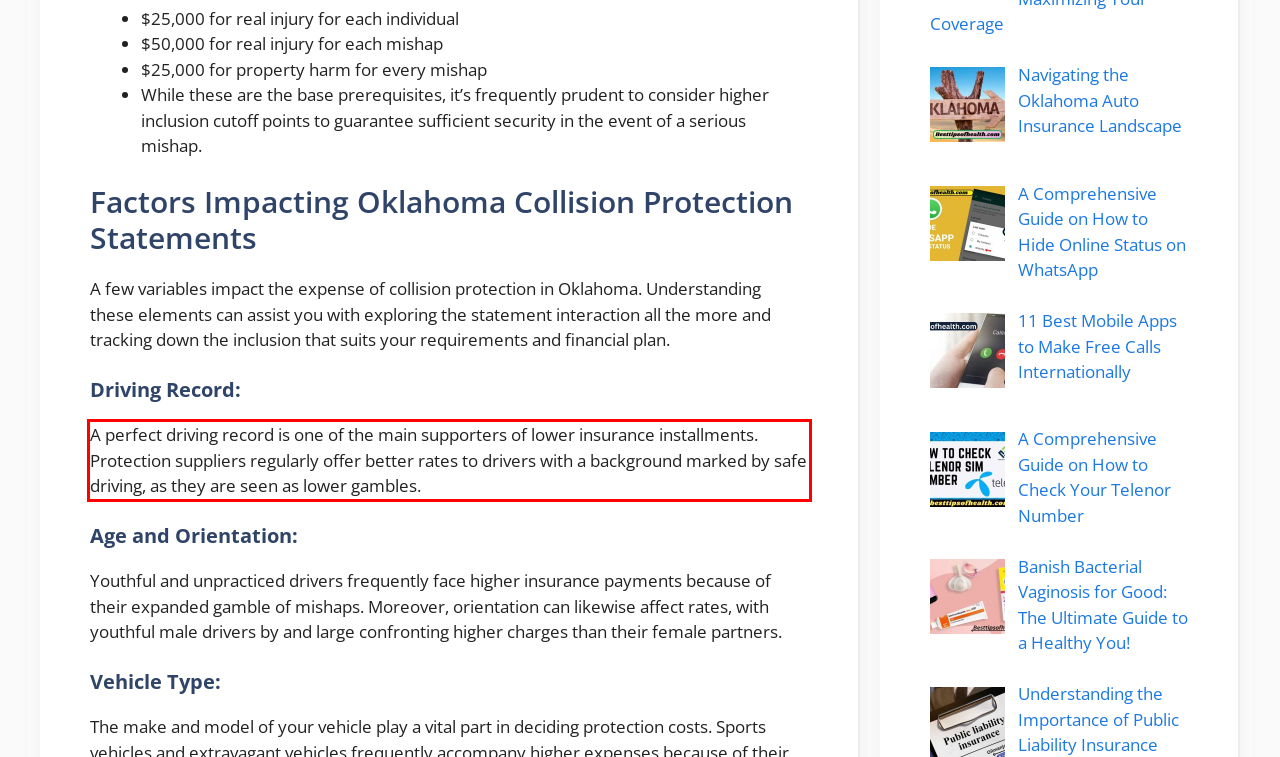Using the provided webpage screenshot, recognize the text content in the area marked by the red bounding box.

A perfect driving record is one of the main supporters of lower insurance installments. Protection suppliers regularly offer better rates to drivers with a background marked by safe driving, as they are seen as lower gambles.